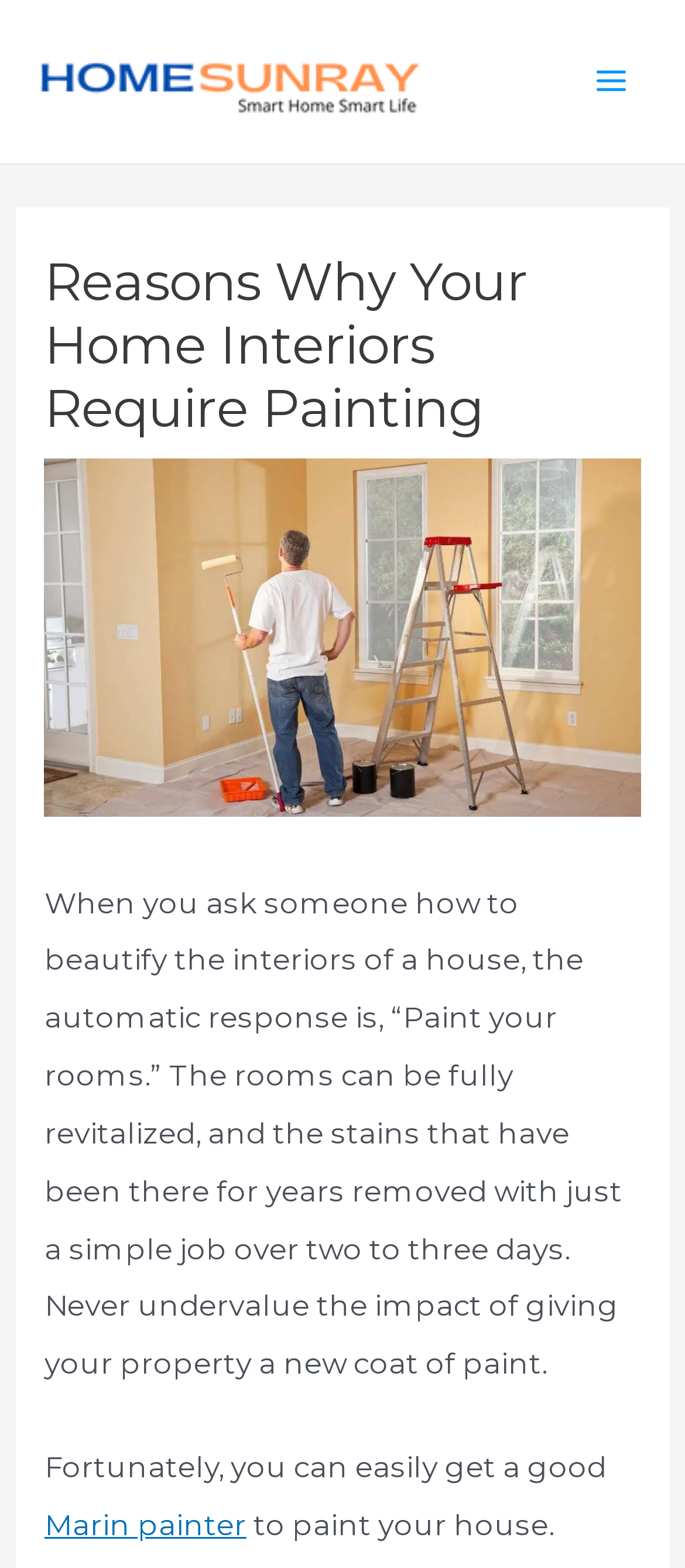How long does it take to paint a room?
Please answer the question with as much detail as possible using the screenshot.

The text mentions that a simple job of painting can be completed over two to three days, which suggests that the time required to paint a room is relatively short.